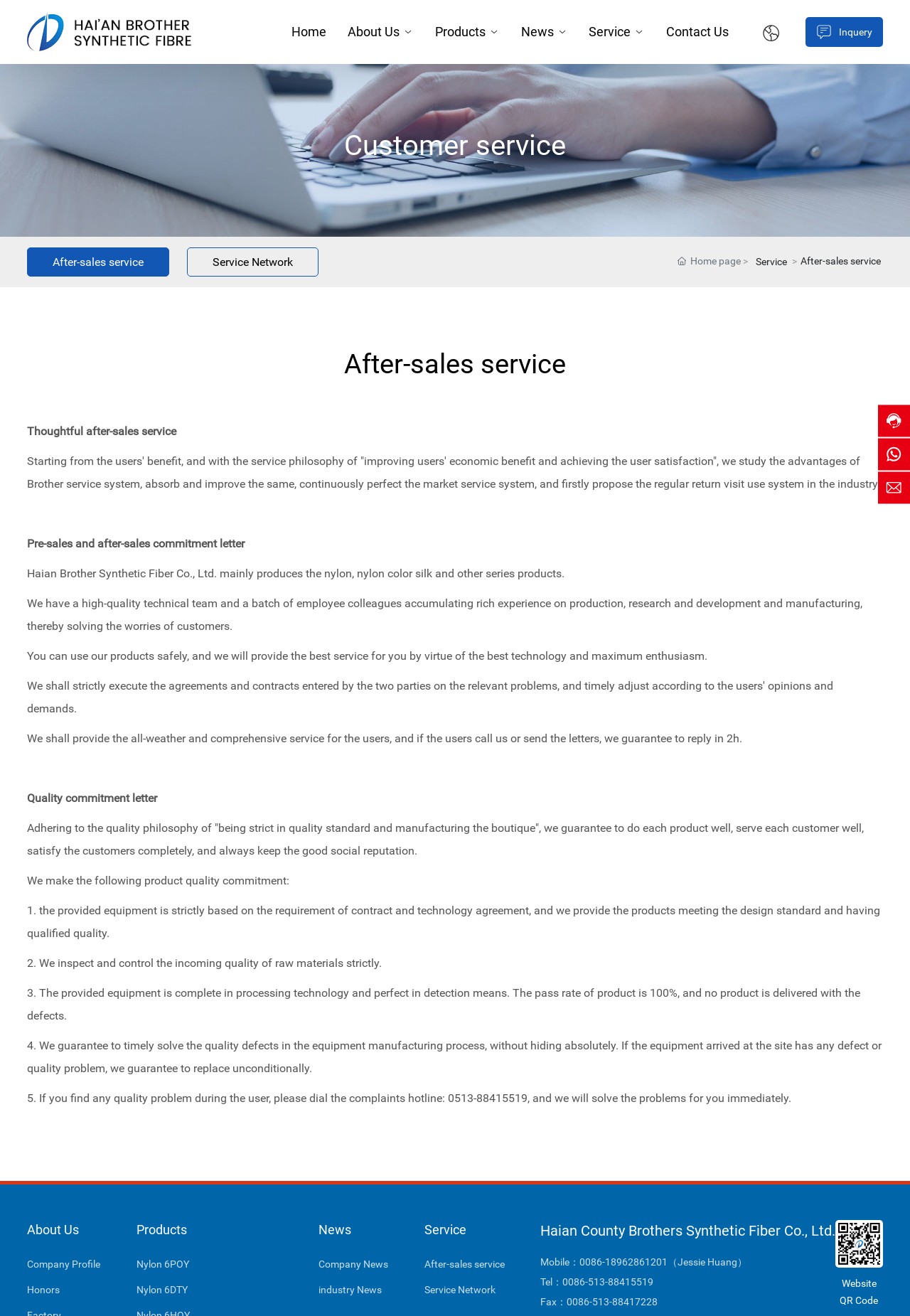What is the company name?
Please give a detailed and thorough answer to the question, covering all relevant points.

The company name is mentioned in the top-left corner of the webpage, both in the link and image elements, and also in the static text at the bottom of the webpage.